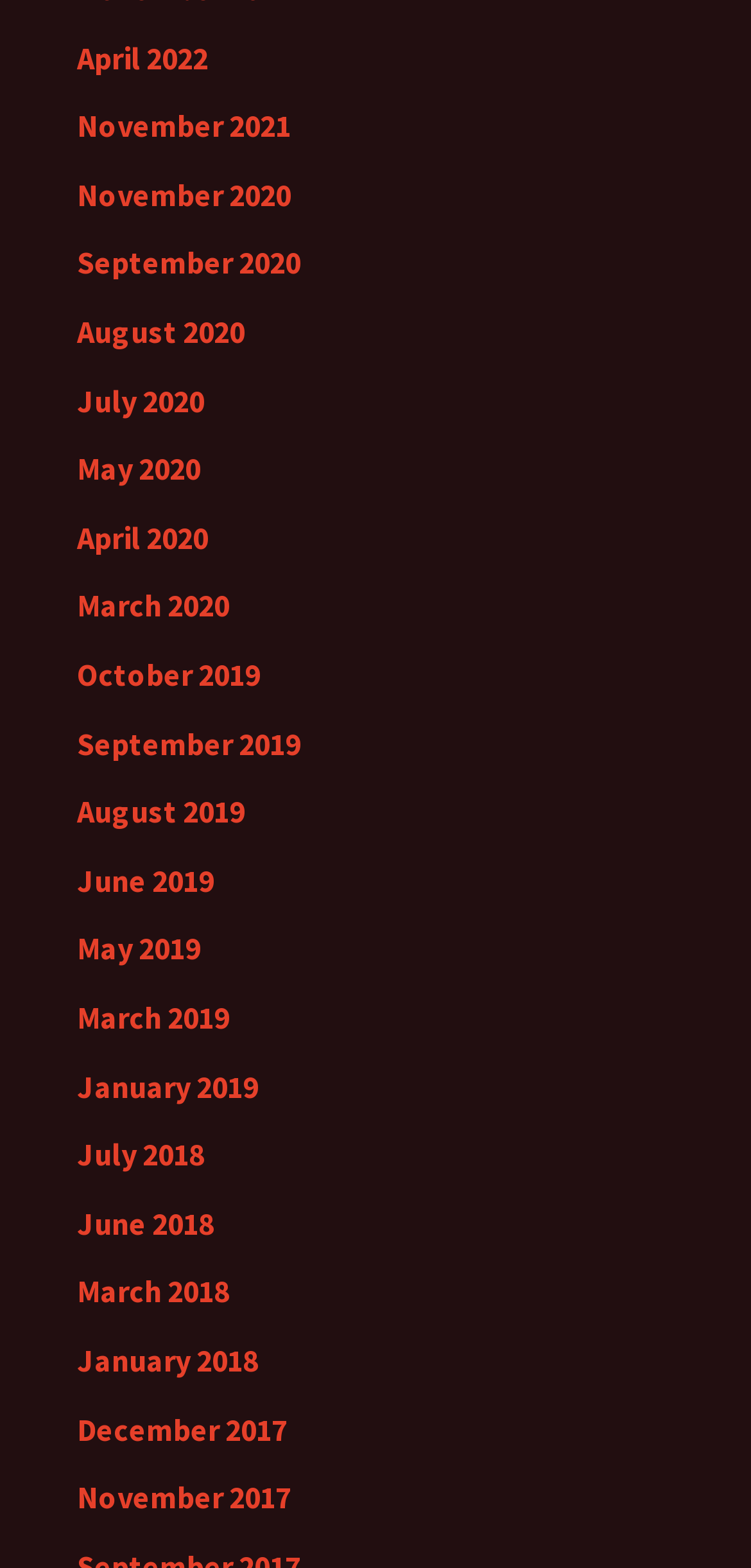Can you find the bounding box coordinates for the element to click on to achieve the instruction: "view November 2021"?

[0.103, 0.068, 0.387, 0.093]